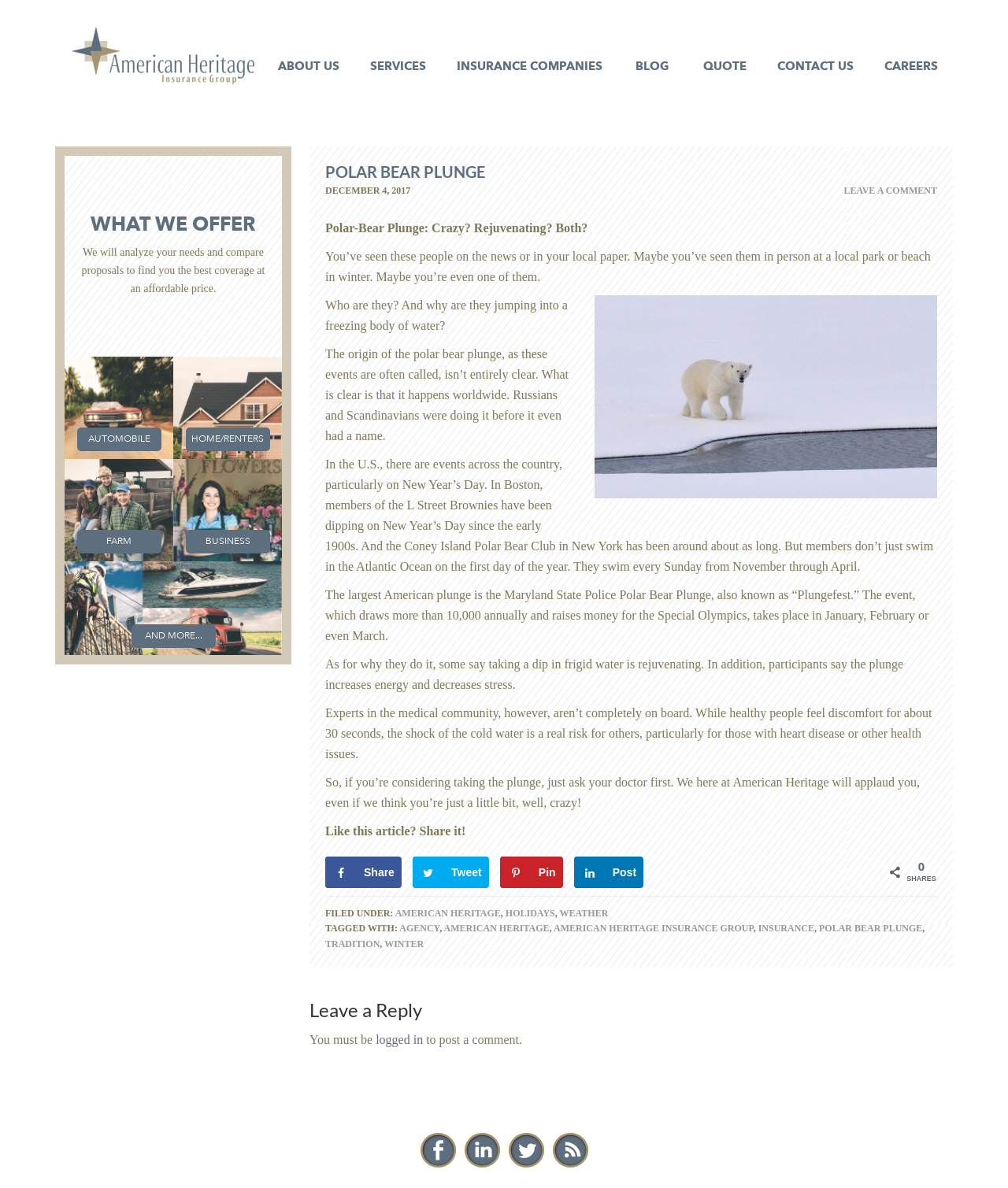What is the name of the insurance group mentioned in the article?
Respond with a short answer, either a single word or a phrase, based on the image.

American Heritage Insurance Group